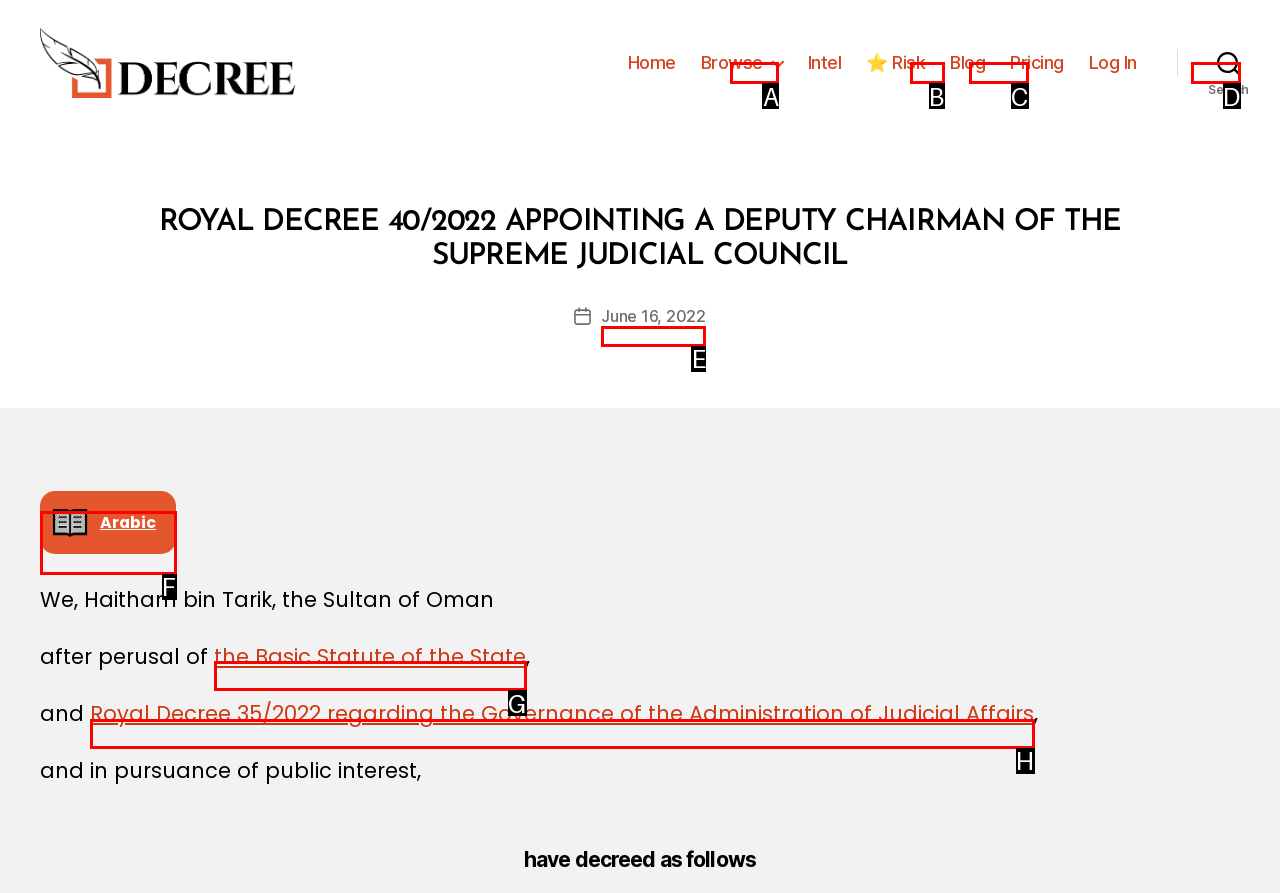Using the element description: June 16, 2022, select the HTML element that matches best. Answer with the letter of your choice.

E